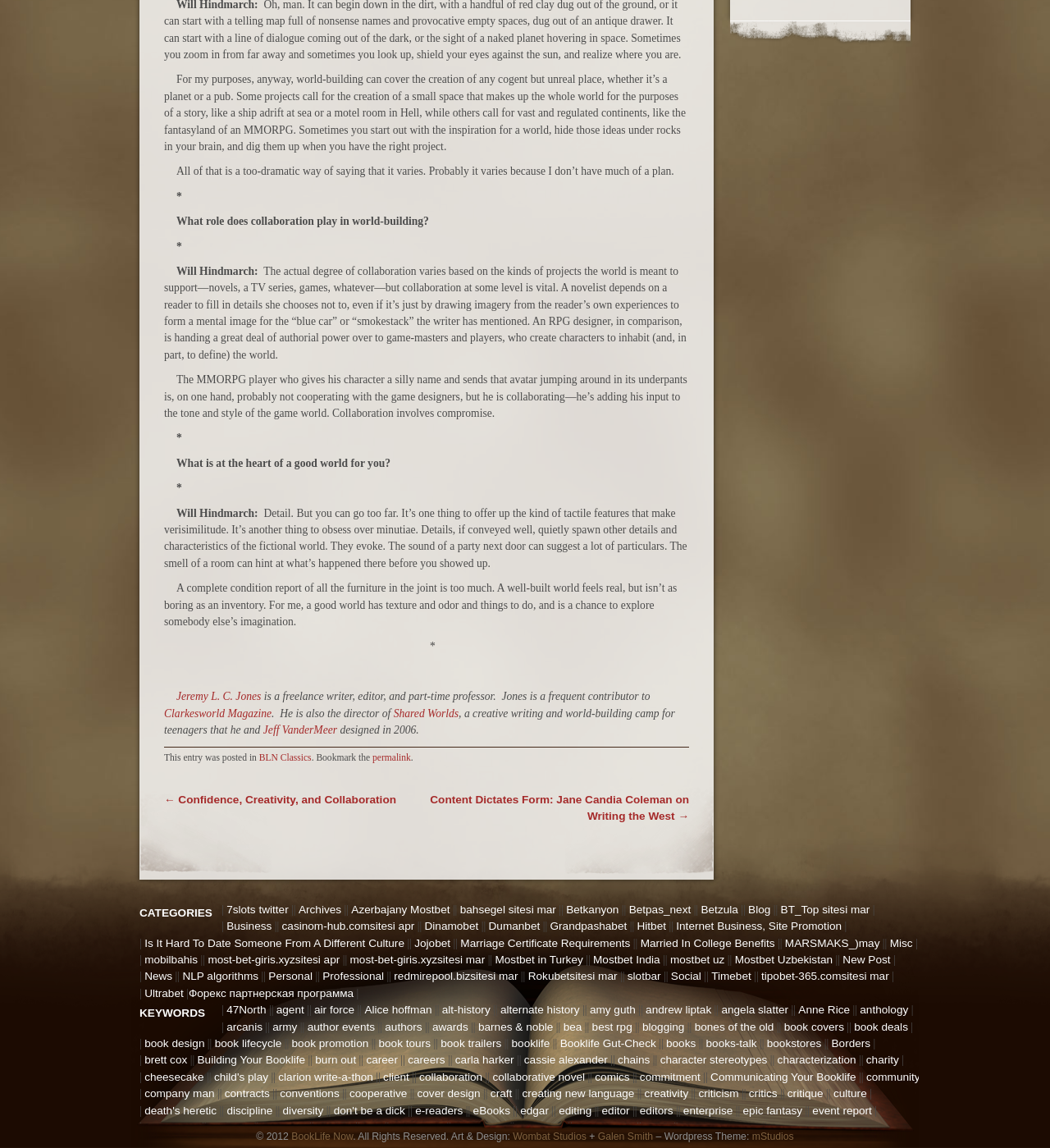Respond with a single word or phrase:
What is the name of the creative writing and world-building camp for teenagers that Jeremy L. C. Jones designed?

Shared Worlds